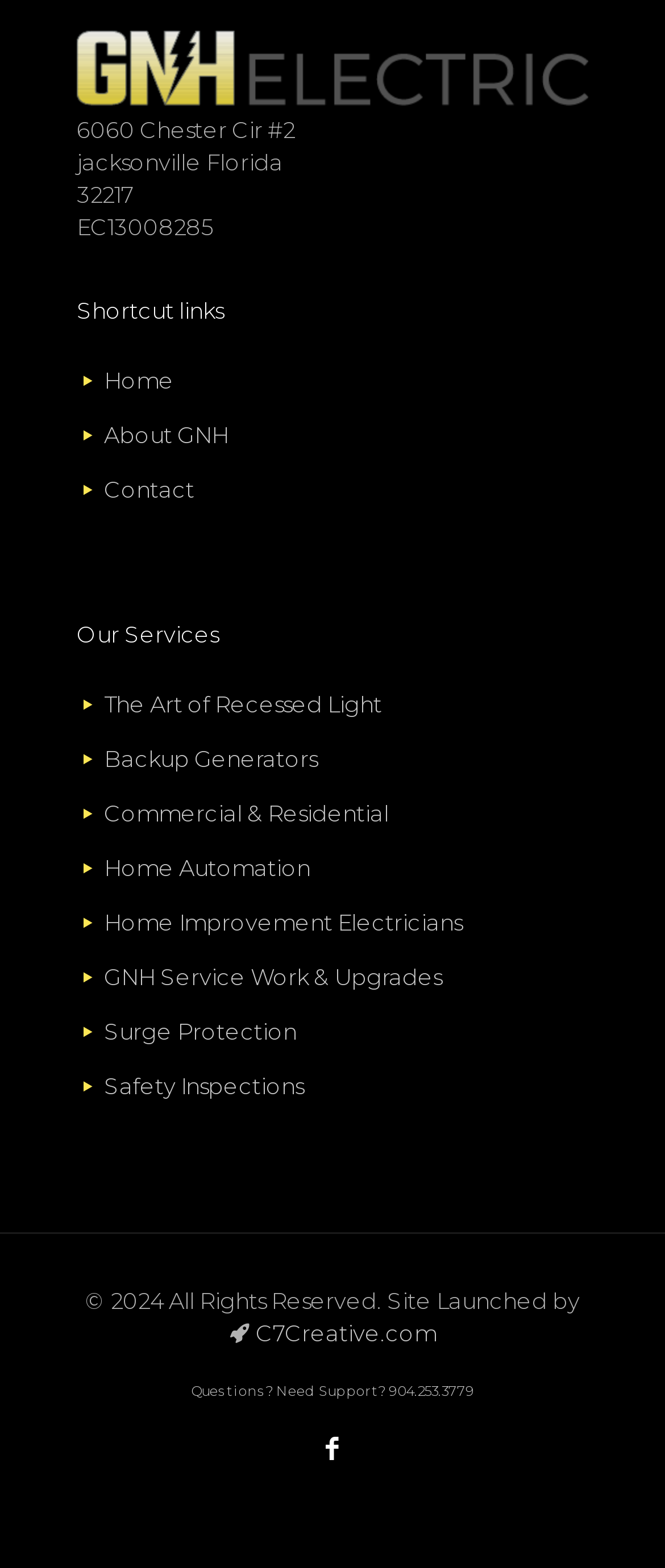Locate the bounding box coordinates of the element you need to click to accomplish the task described by this instruction: "Contact GNH".

[0.156, 0.303, 0.292, 0.321]